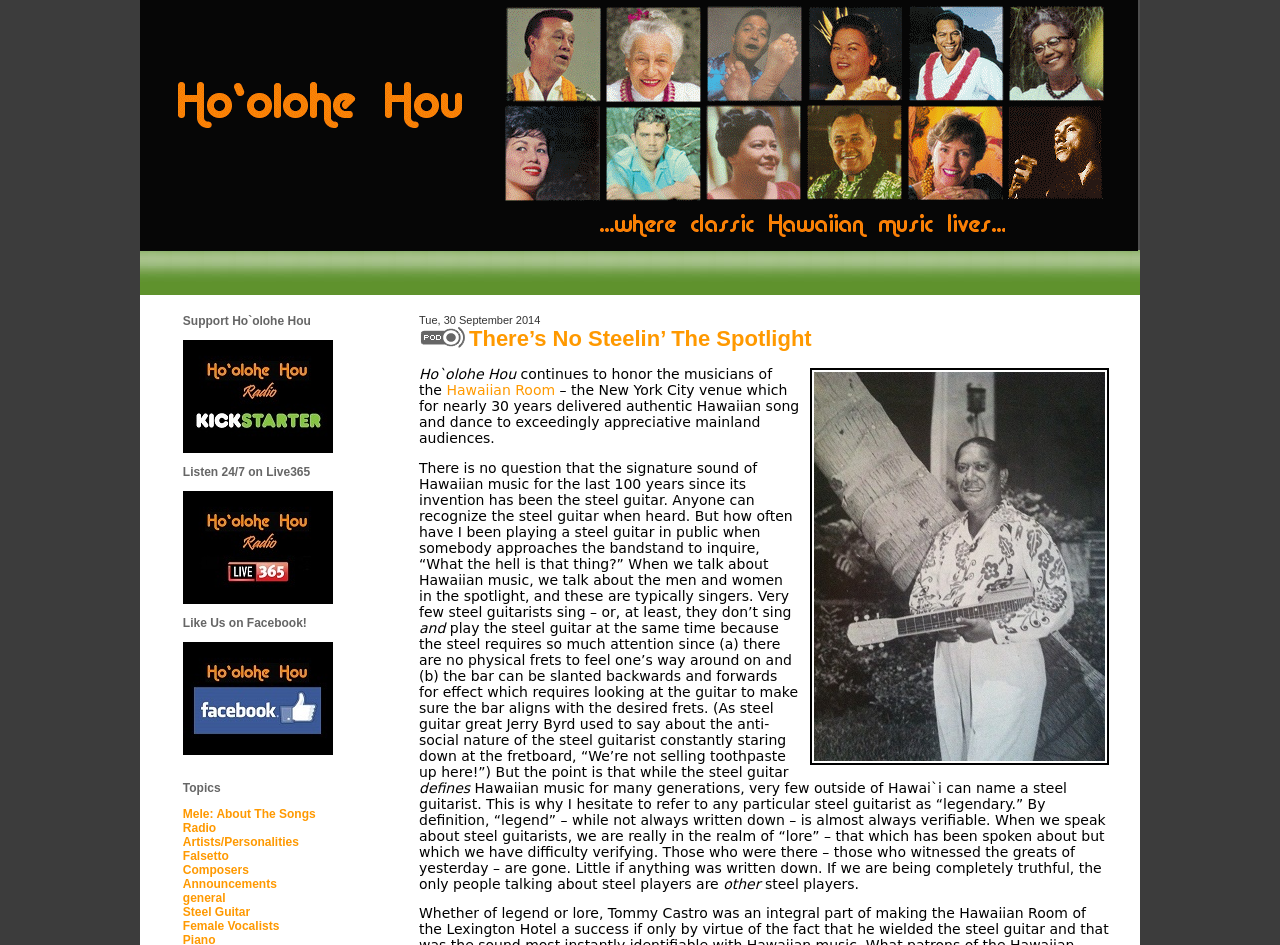Find the bounding box coordinates for the HTML element described as: "There’s No Steelin’ The Spotlight". The coordinates should consist of four float values between 0 and 1, i.e., [left, top, right, bottom].

[0.366, 0.345, 0.634, 0.371]